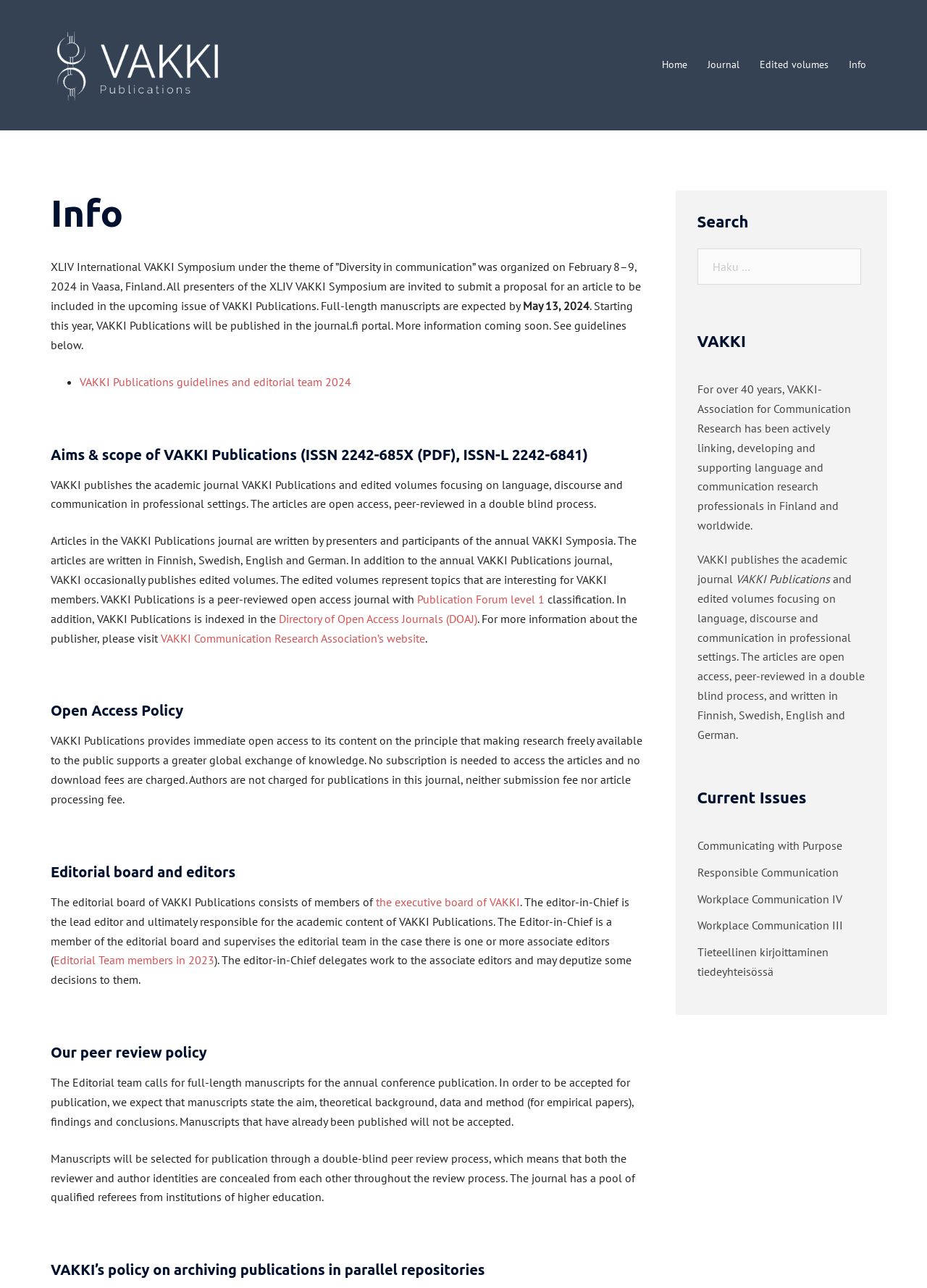Please determine the bounding box coordinates of the section I need to click to accomplish this instruction: "Check the 'Current Issues'".

[0.752, 0.612, 0.934, 0.64]